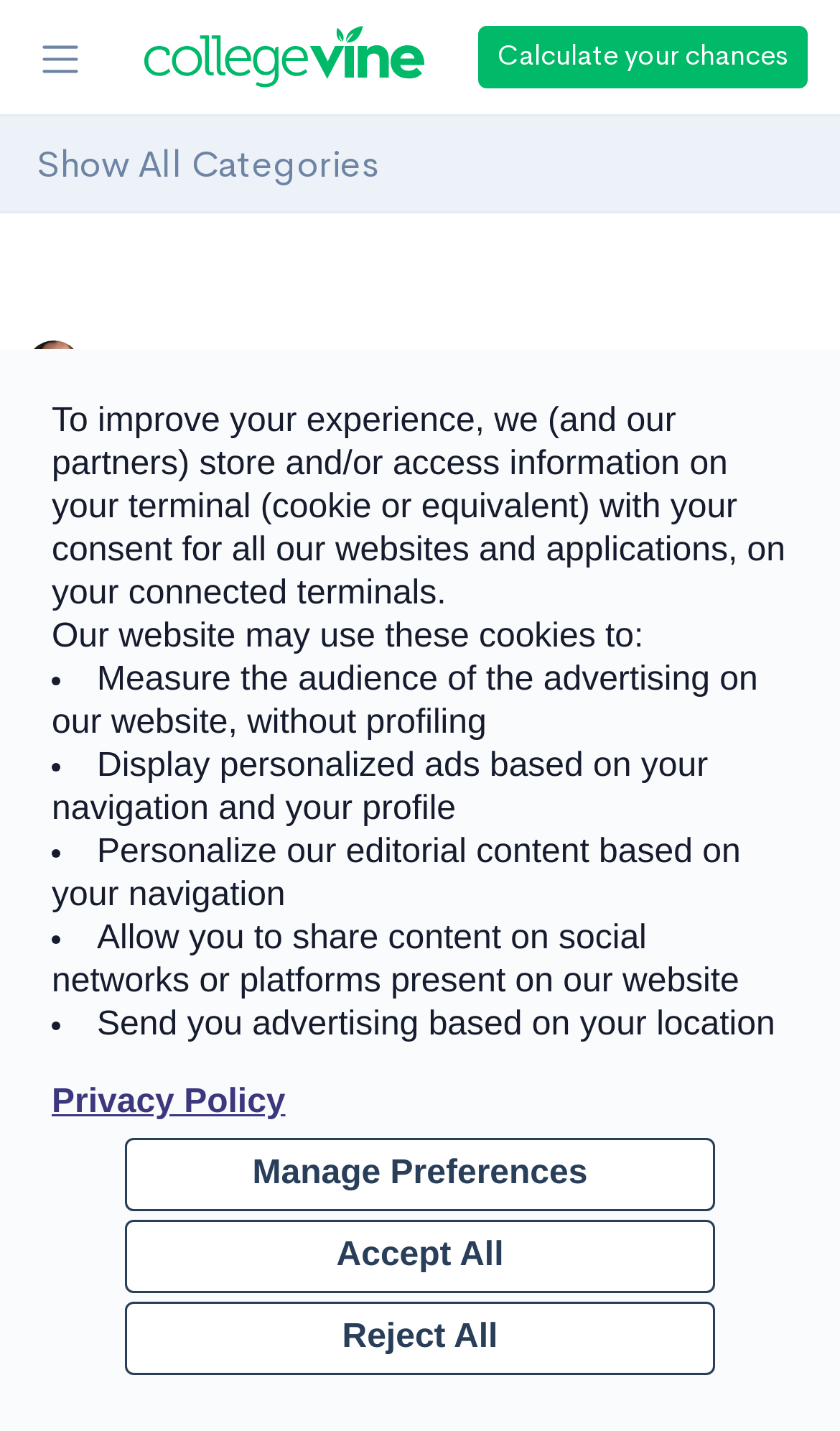Locate the bounding box coordinates of the clickable part needed for the task: "View Kate Sundquist's profile".

[0.113, 0.243, 0.374, 0.268]